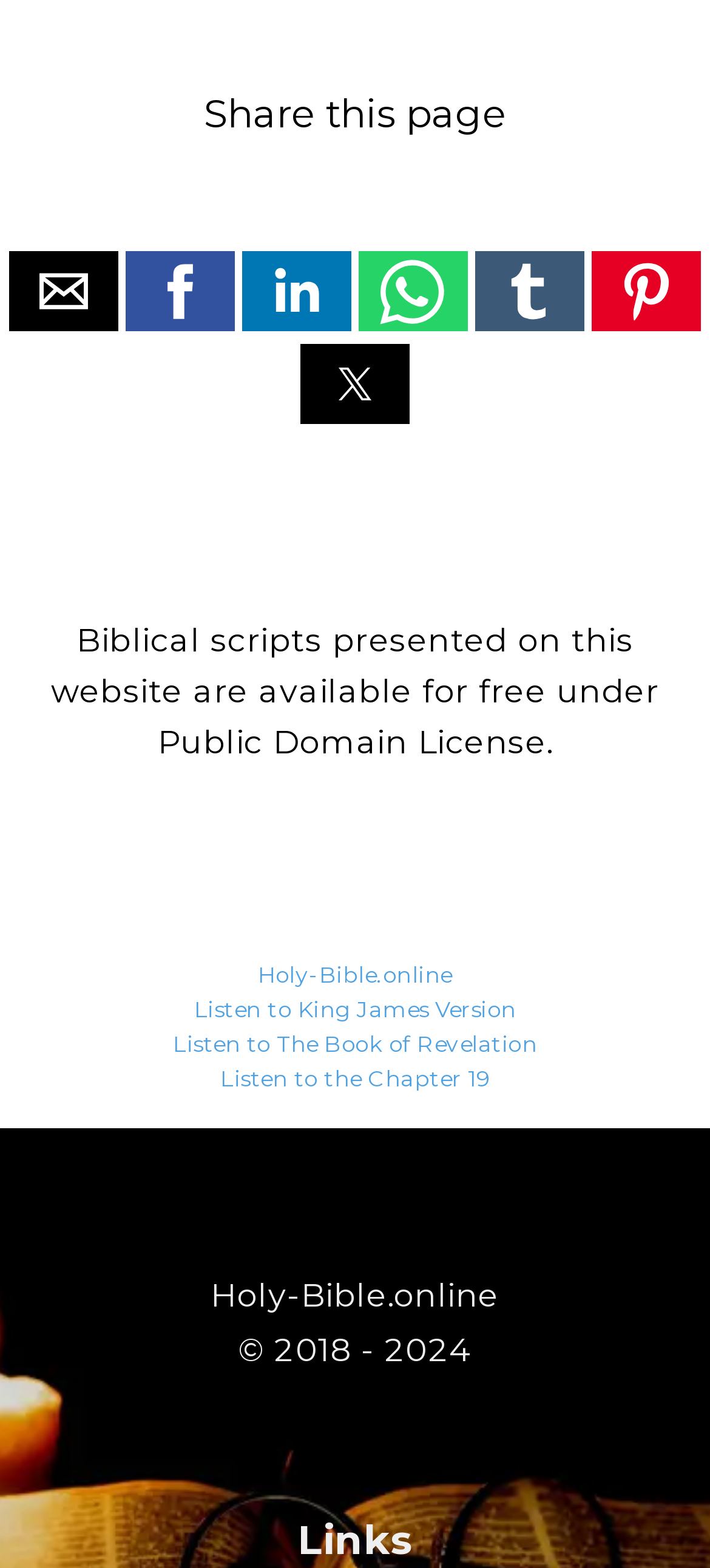Based on what you see in the screenshot, provide a thorough answer to this question: What is the license under which the biblical scripts are available?

I read the text on the webpage that says 'Biblical scripts presented on this website are available for free under Public Domain License.' Therefore, the license under which the biblical scripts are available is Public Domain License.